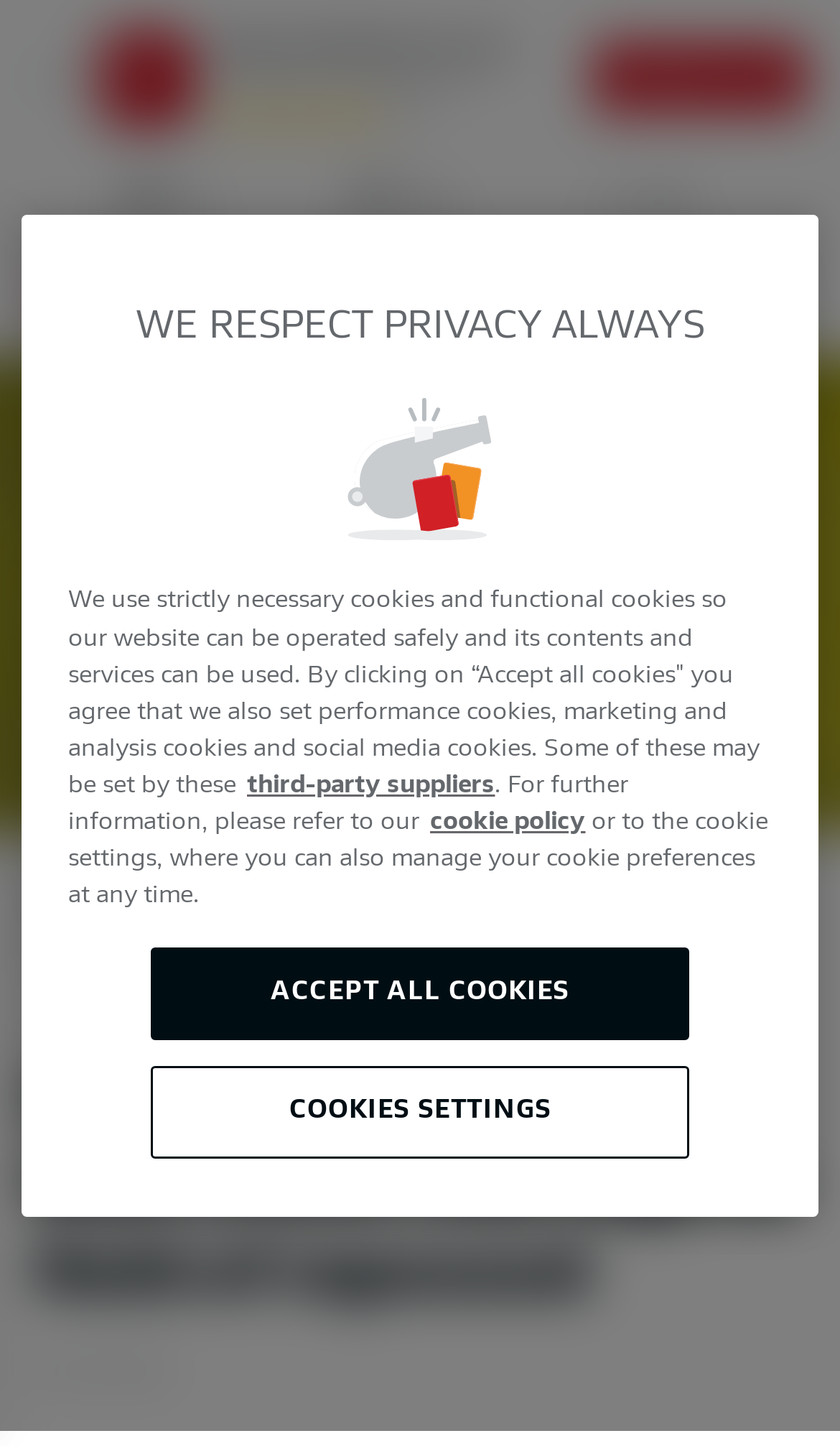How many images are there in the top section of the webpage?
Provide an in-depth and detailed explanation in response to the question.

The top section of the webpage contains five images, which are arranged horizontally and represent different aspects of the Bundesliga app.